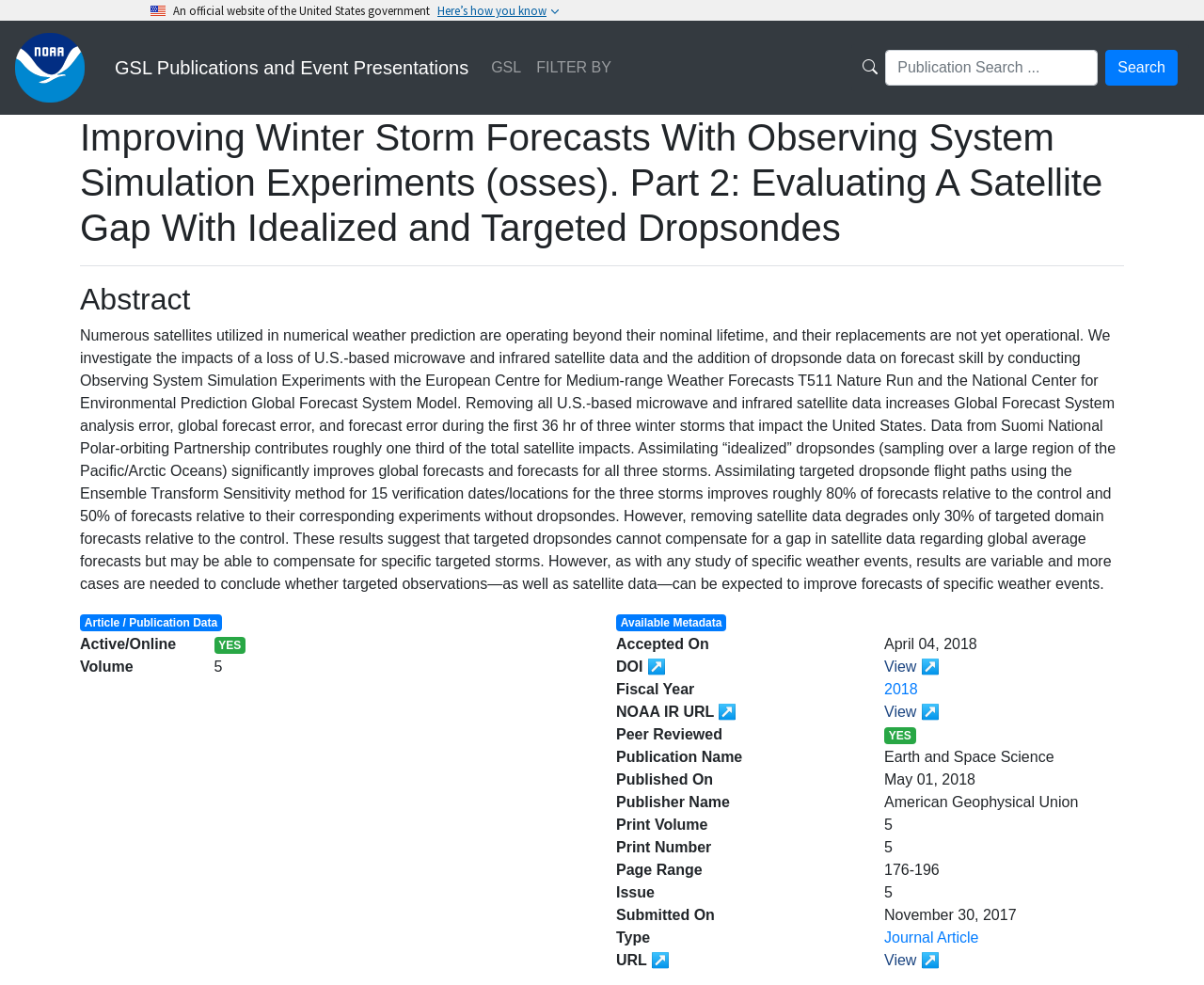Determine the bounding box coordinates of the clickable element to achieve the following action: 'Try the demo'. Provide the coordinates as four float values between 0 and 1, formatted as [left, top, right, bottom].

None